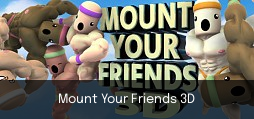What are the characters in the game wearing?
Using the screenshot, give a one-word or short phrase answer.

Colorful athletic gear